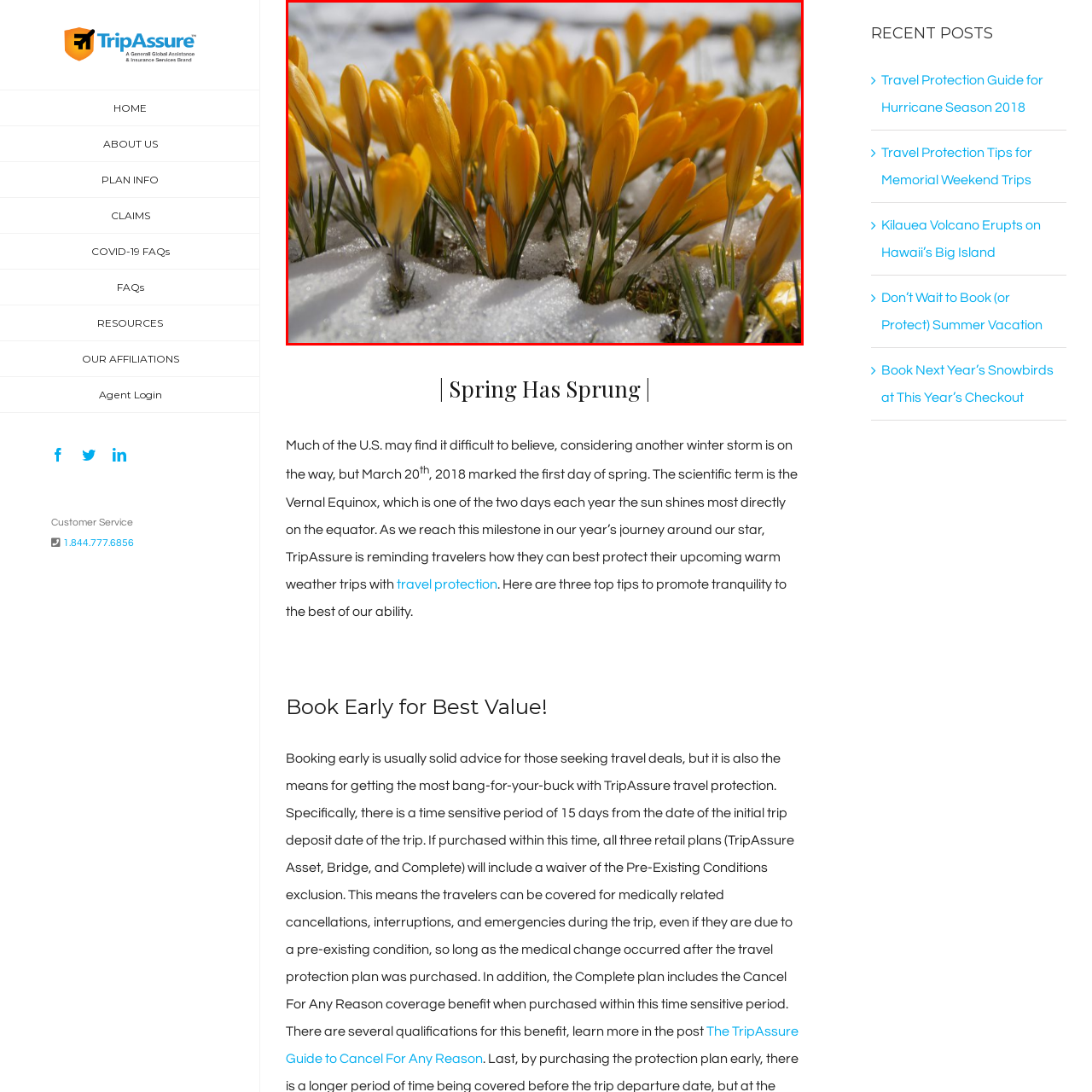Please concentrate on the part of the image enclosed by the red bounding box and answer the following question in detail using the information visible: What is visible through the snow?

According to the caption, the lush green grass peeks through the snow, adding to the scene's freshness, which implies that the grass is visible through the snow.